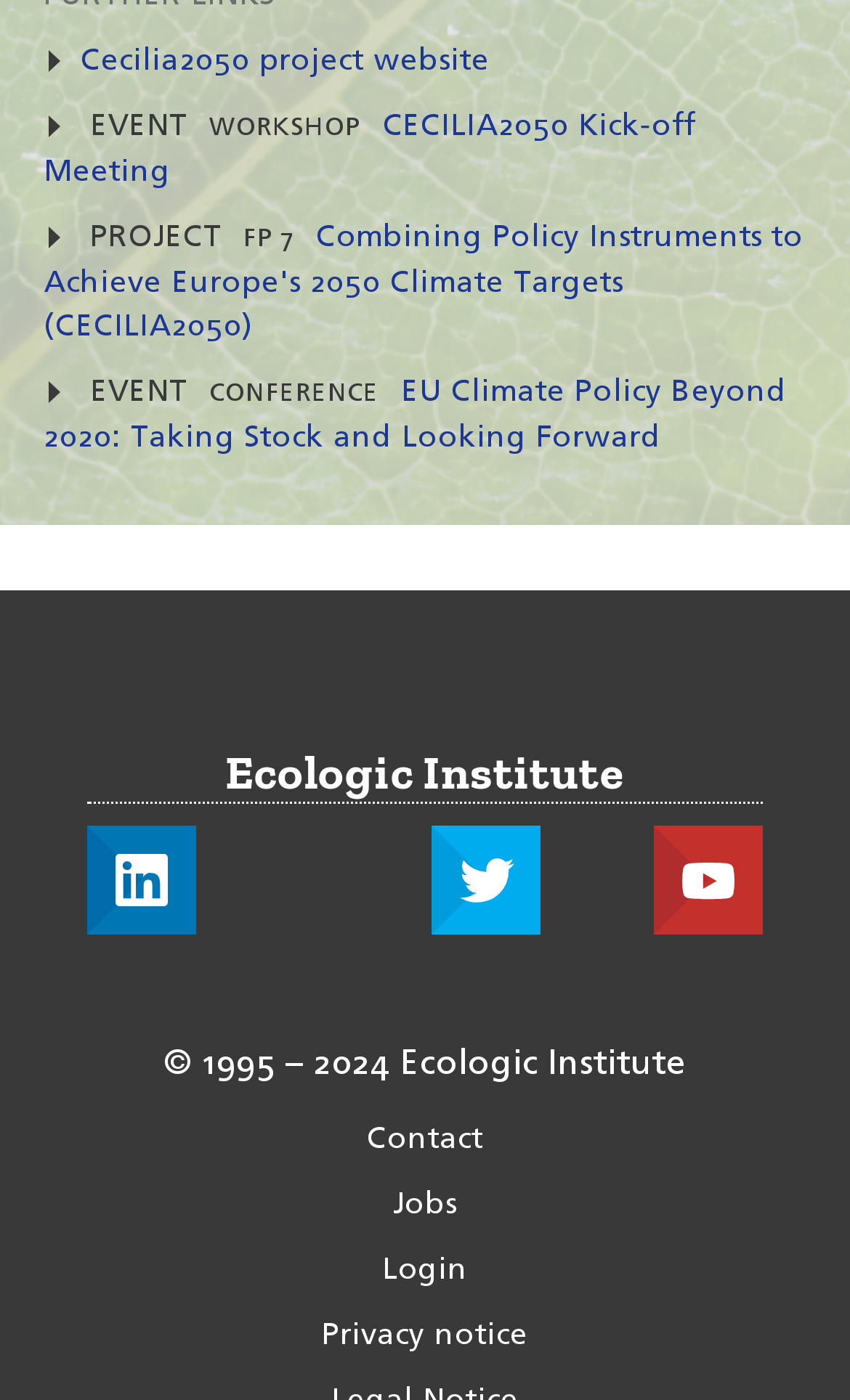How many links are in the footer?
Refer to the image and answer the question using a single word or phrase.

4